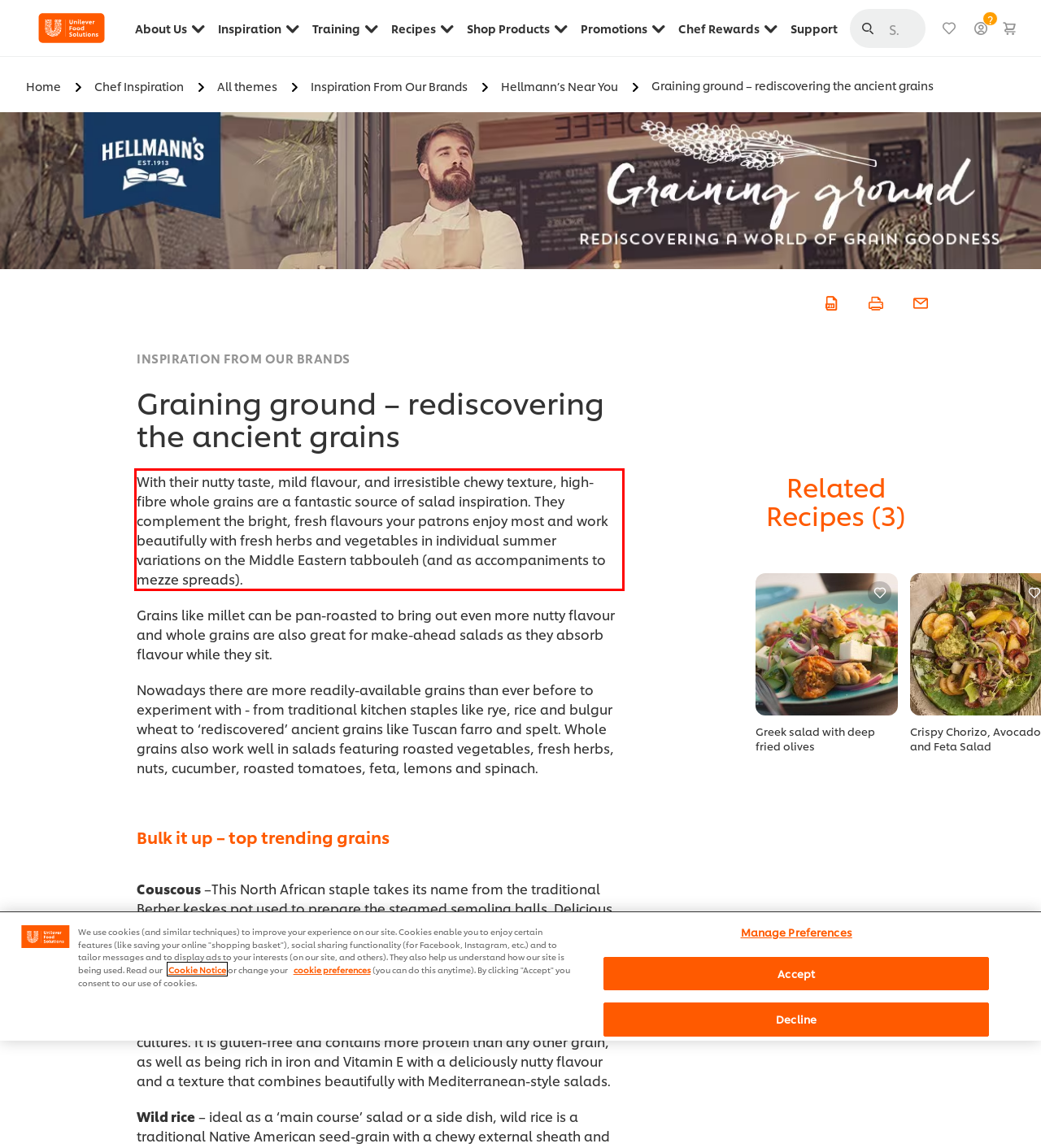Please examine the webpage screenshot and extract the text within the red bounding box using OCR.

With their nutty taste, mild flavour, and irresistible chewy texture, high-fibre whole grains are a fantastic source of salad inspiration. They complement the bright, fresh flavours your patrons enjoy most and work beautifully with fresh herbs and vegetables in individual summer variations on the Middle Eastern tabbouleh (and as accompaniments to mezze spreads).